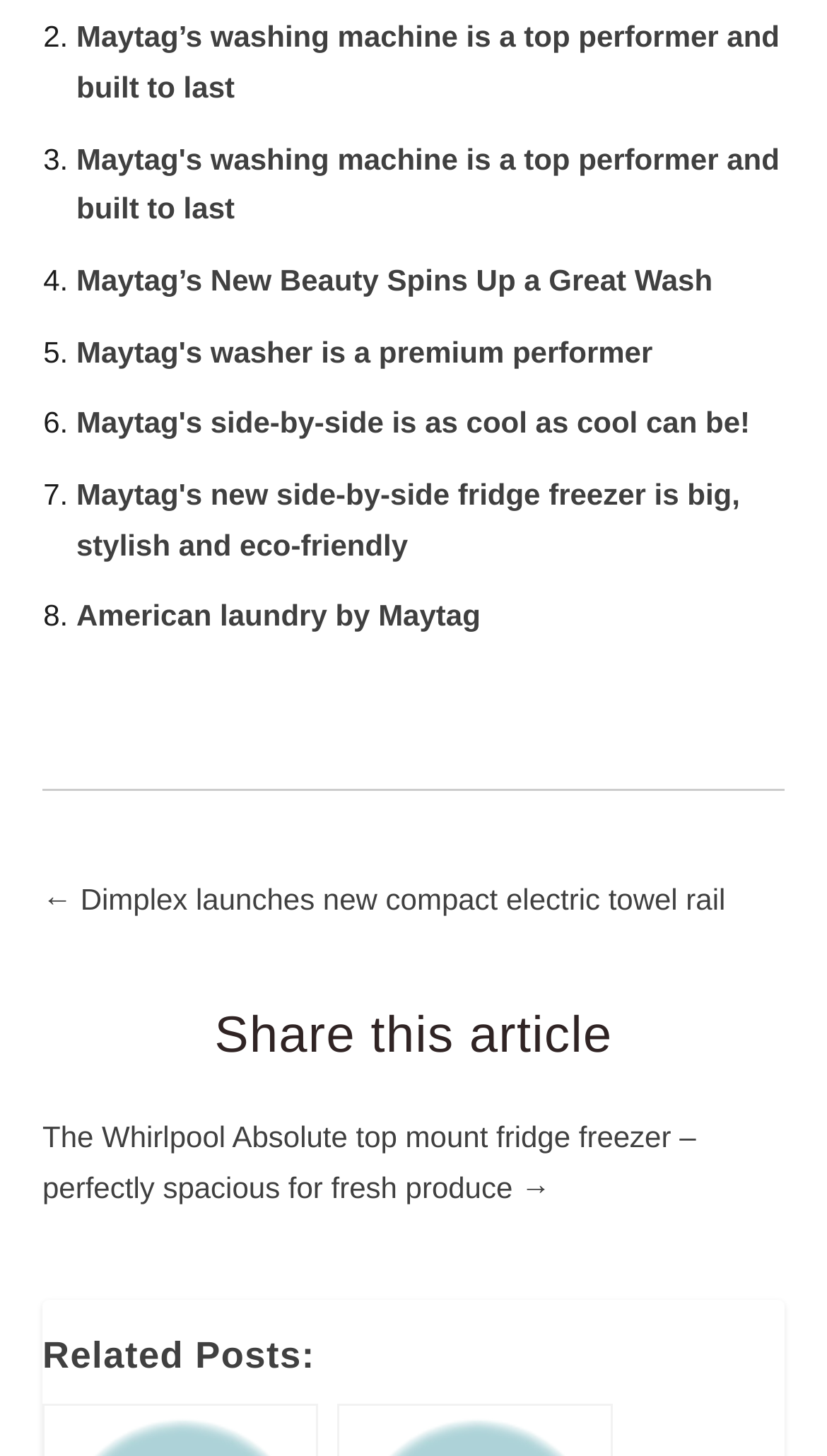Could you find the bounding box coordinates of the clickable area to complete this instruction: "Explore related posts"?

[0.051, 0.913, 0.949, 0.956]